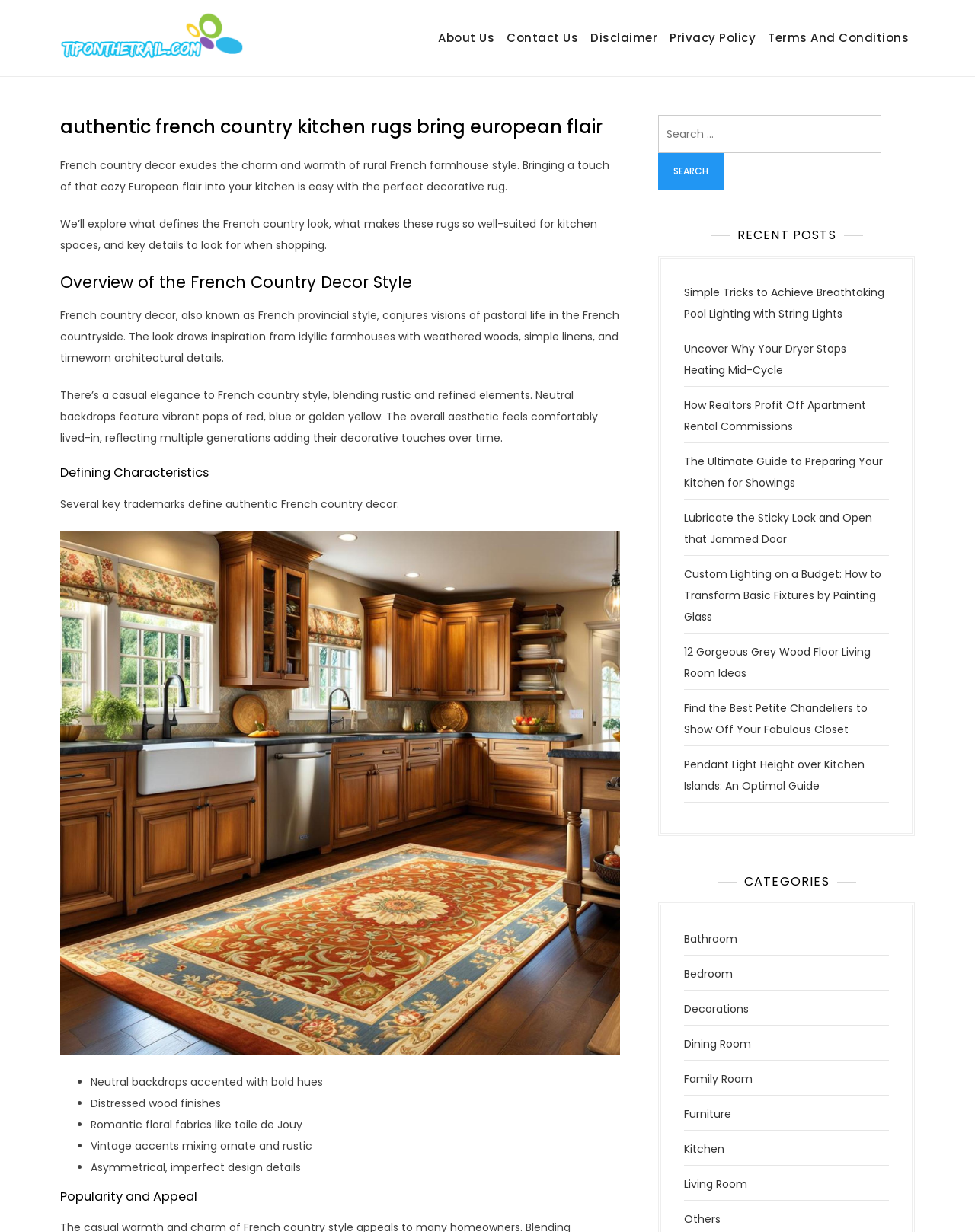Find the bounding box coordinates of the clickable area that will achieve the following instruction: "Search for something".

[0.675, 0.093, 0.938, 0.154]